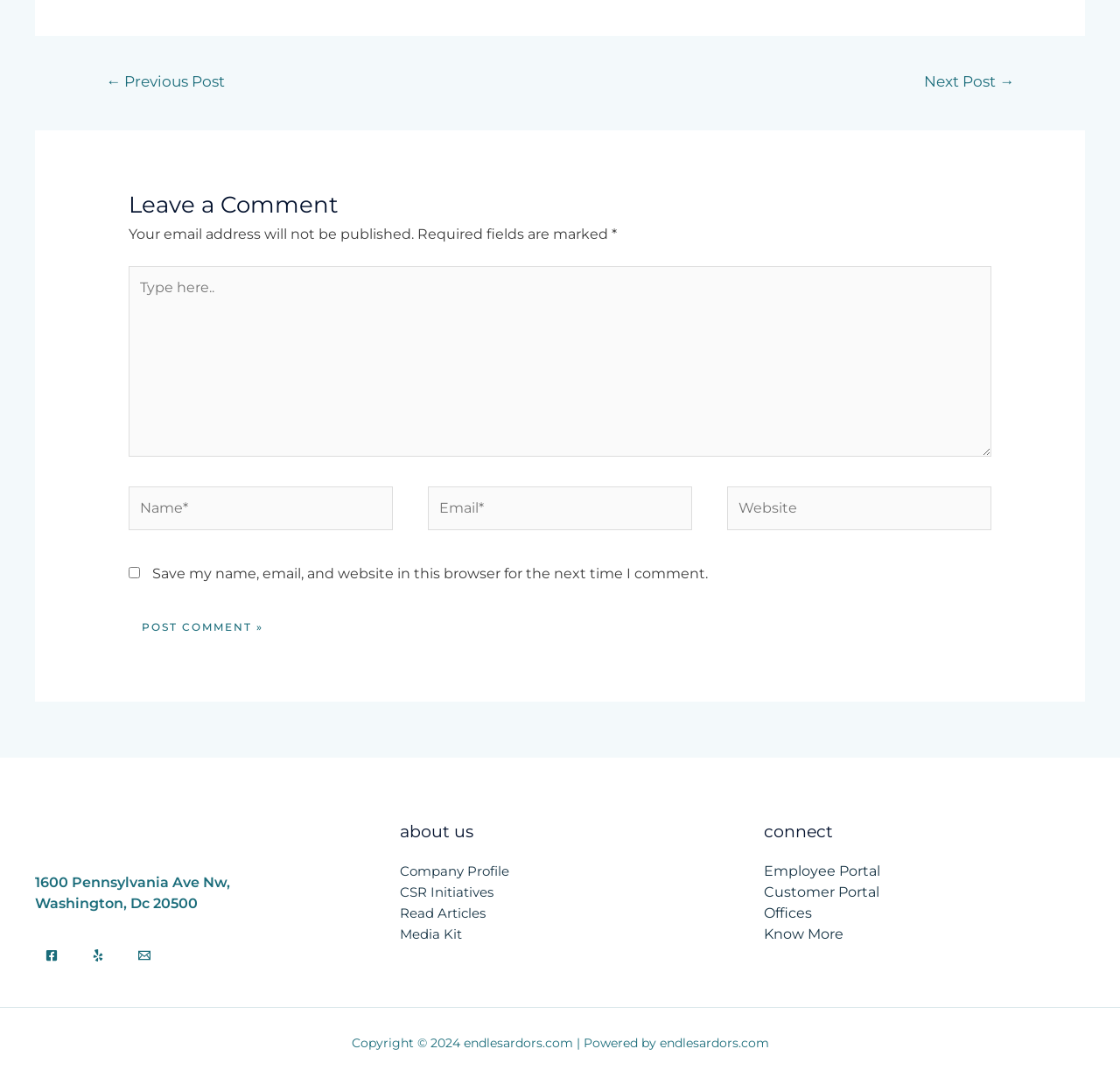What is the purpose of the 'Post Comment »' button? 
Refer to the image and give a detailed response to the question.

The 'Post Comment »' button is used to submit a comment after filling out the required fields, allowing users to share their thoughts and opinions on the webpage.